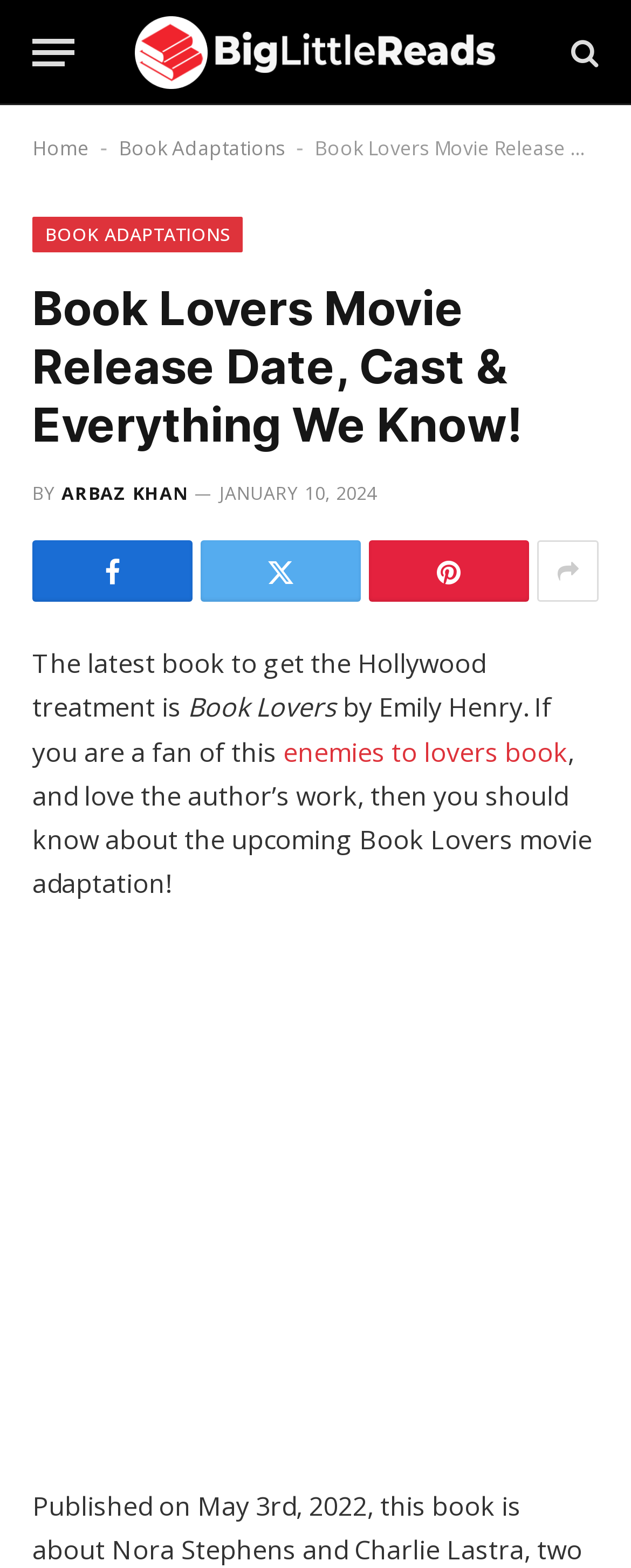What is the release date of the Book Lovers movie?
Utilize the information in the image to give a detailed answer to the question.

I found the release date by looking at the time element on the webpage, which is located below the heading 'Book Lovers Movie Release Date, Cast & Everything We Know!'. The time element contains the text 'JANUARY 10, 2024'.